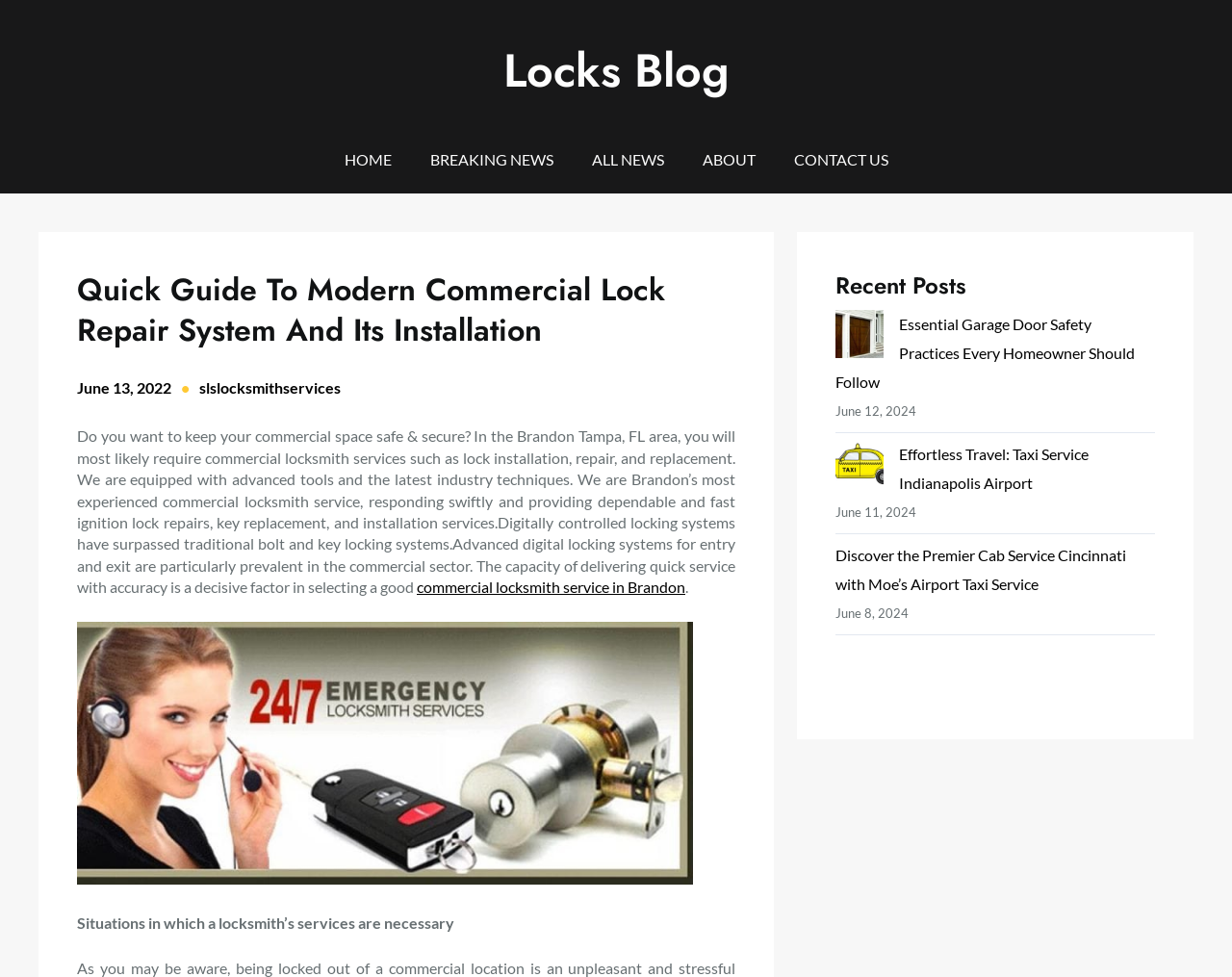Respond to the question below with a concise word or phrase:
What type of locking systems are prevalent in the commercial sector?

Digitally controlled locking systems